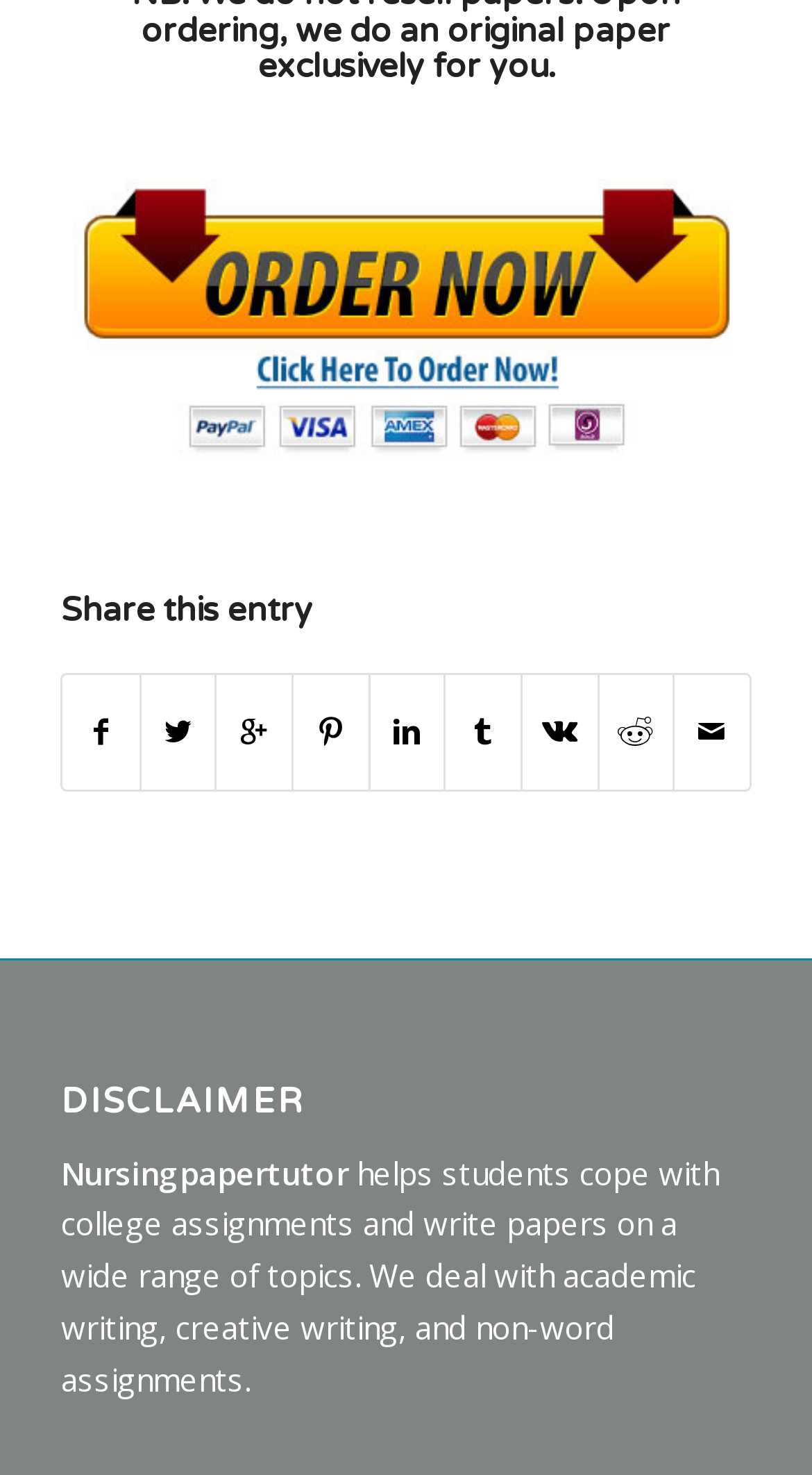Could you determine the bounding box coordinates of the clickable element to complete the instruction: "Click on the Facebook share icon"? Provide the coordinates as four float numbers between 0 and 1, i.e., [left, top, right, bottom].

[0.078, 0.458, 0.171, 0.535]